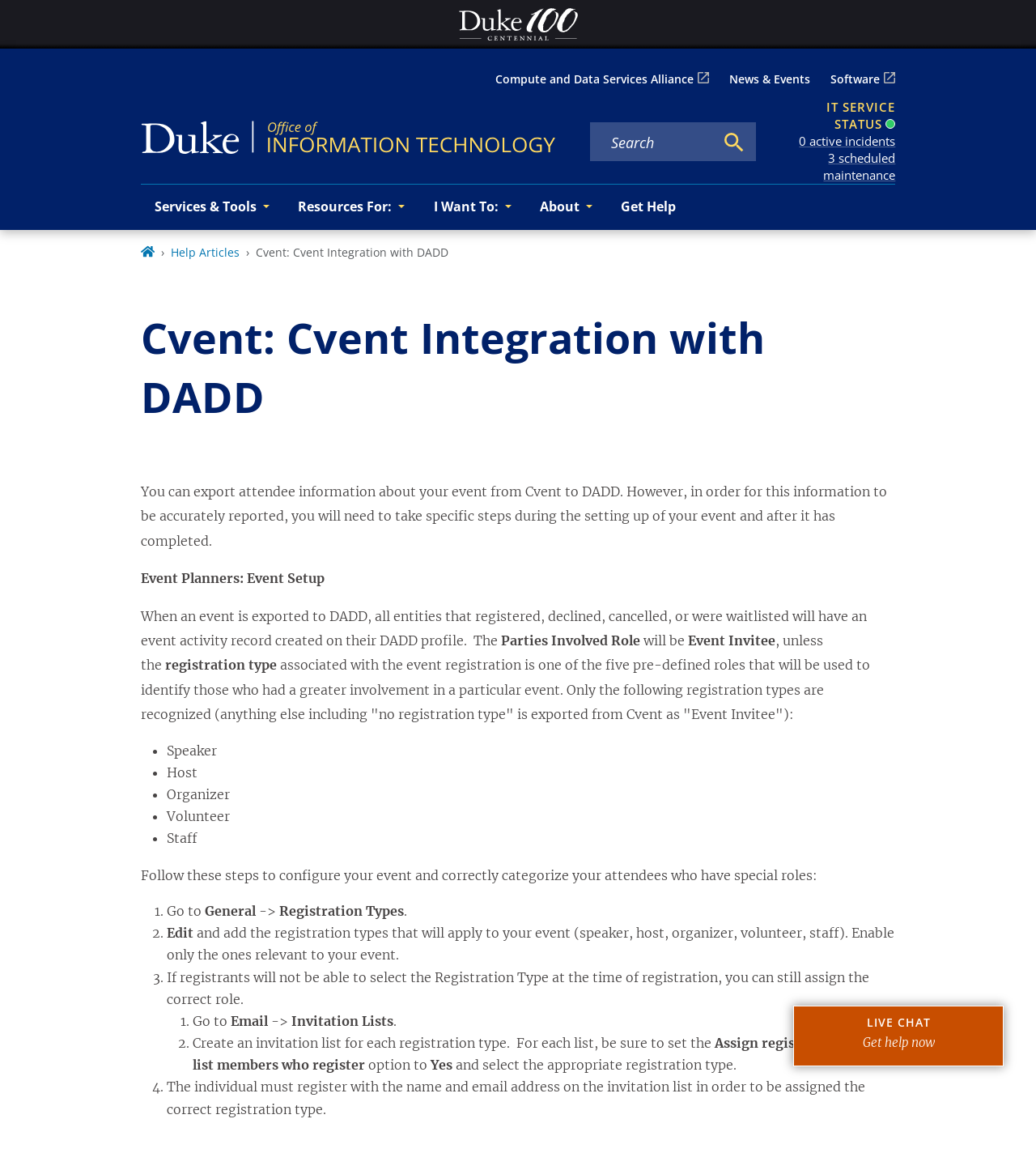Can you give a detailed response to the following question using the information from the image? What are the five pre-defined roles recognized by Cvent for event registration?

The webpage lists the five pre-defined roles recognized by Cvent for event registration as Speaker, Host, Organizer, Volunteer, and Staff, which are used to identify those who had a greater involvement in a particular event.